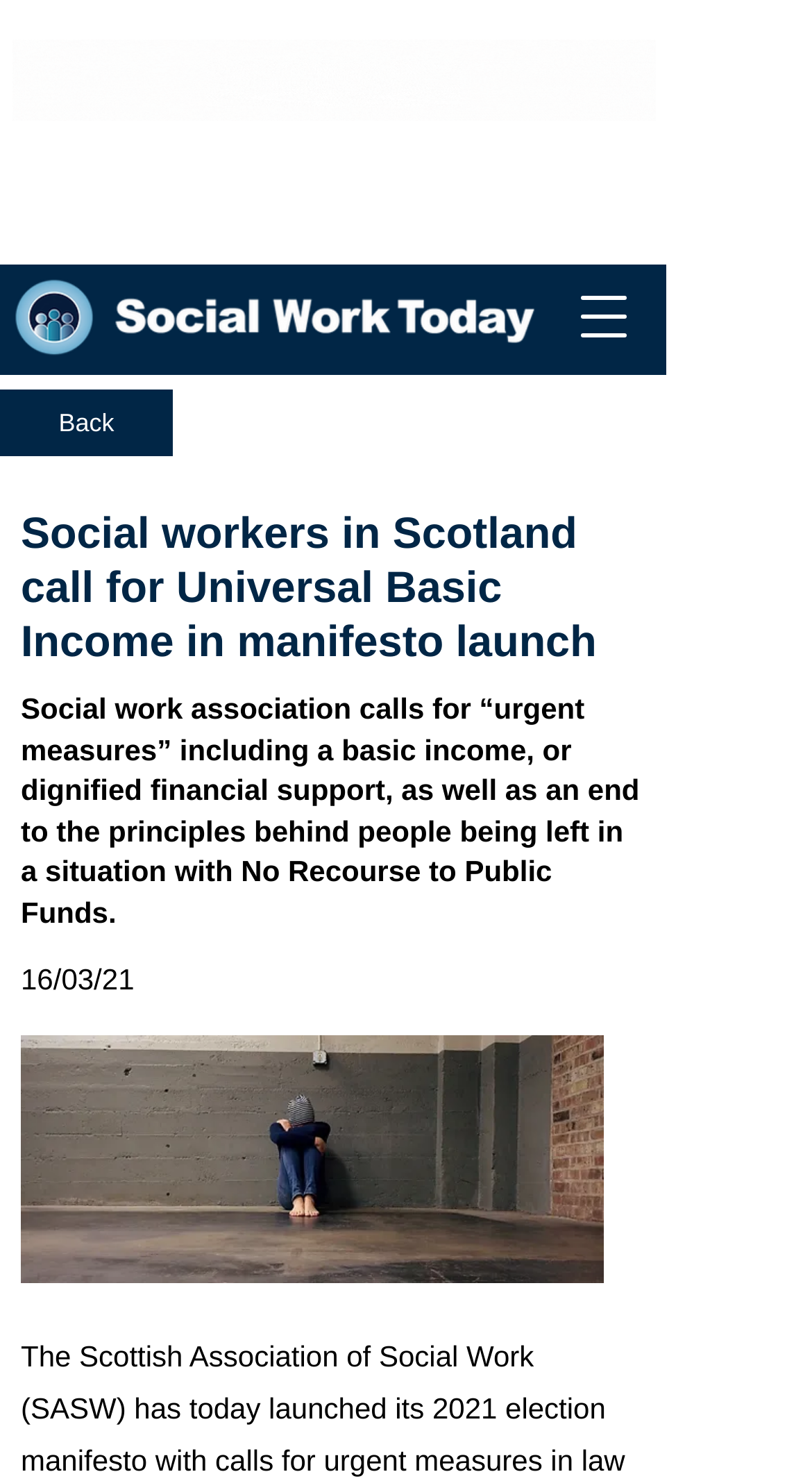Find the bounding box coordinates for the element described here: "aria-label="Open navigation menu"".

[0.7, 0.195, 0.785, 0.232]